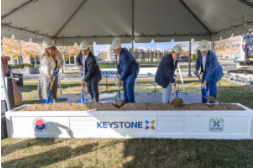Utilize the details in the image to give a detailed response to the question: Who are the key stakeholders supporting the development efforts?

According to the image, the key stakeholders supporting the development efforts of The Benjamin project are the City of Lawrence and the Fort Harrison Reuse Authority, indicating a collaborative effort for growth and investment in the area.